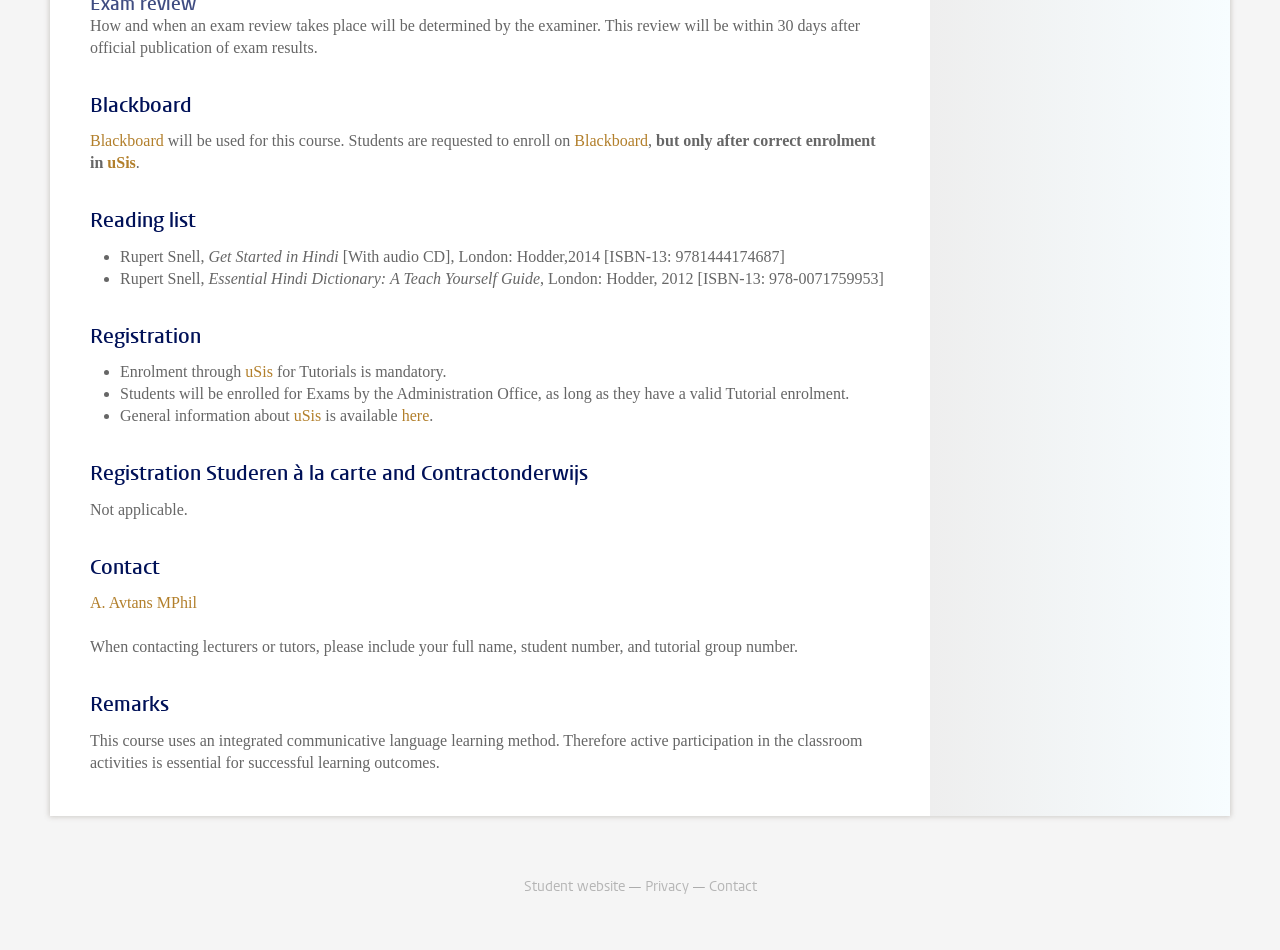Please mark the bounding box coordinates of the area that should be clicked to carry out the instruction: "Check the reading list".

[0.07, 0.218, 0.695, 0.247]